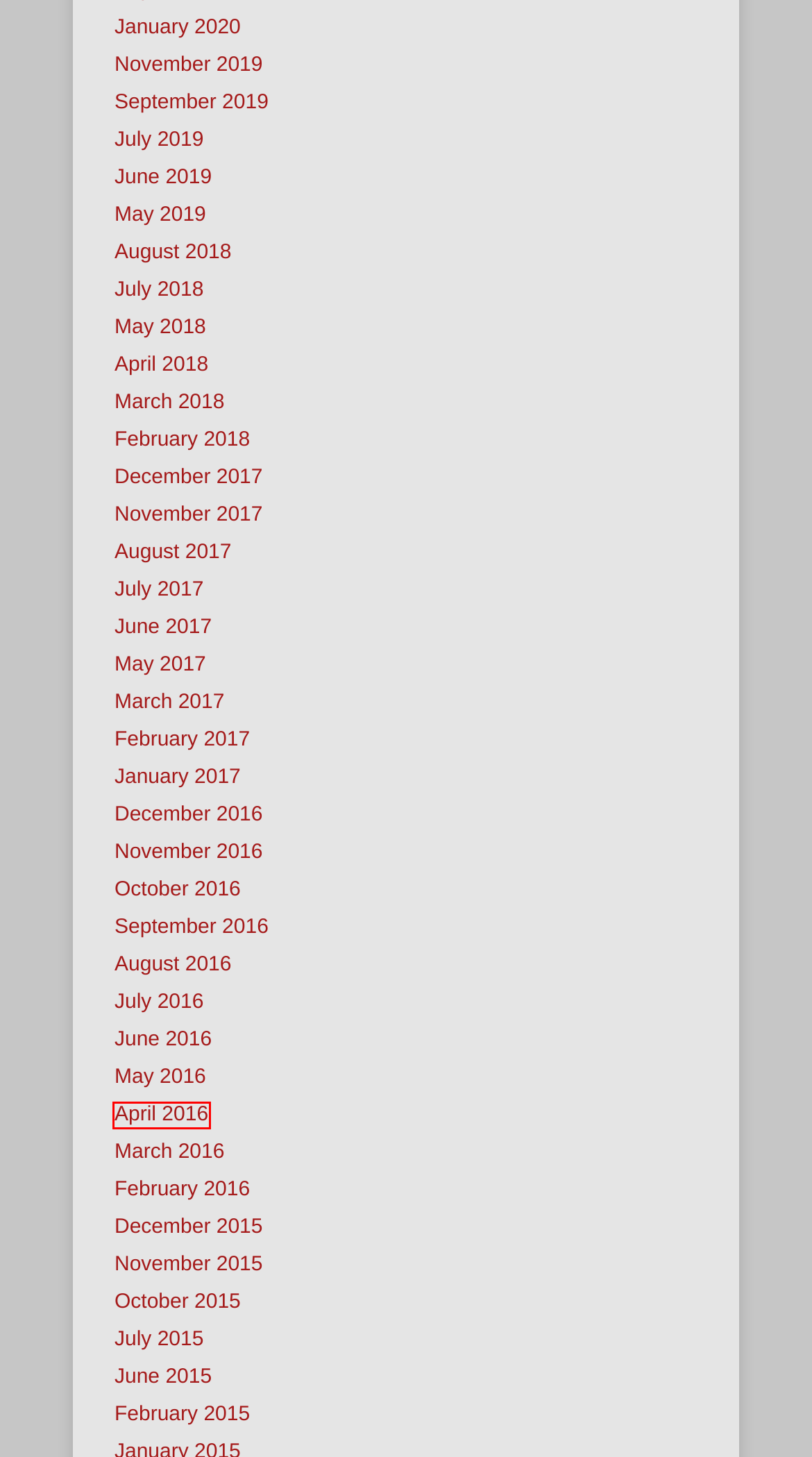You are given a screenshot of a webpage within which there is a red rectangle bounding box. Please choose the best webpage description that matches the new webpage after clicking the selected element in the bounding box. Here are the options:
A. February 2016 – Economo Lab
B. April 2016 – Economo Lab
C. May 2019 – Economo Lab
D. November 2019 – Economo Lab
E. January 2020 – Economo Lab
F. June 2019 – Economo Lab
G. January 2017 – Economo Lab
H. February 2017 – Economo Lab

B